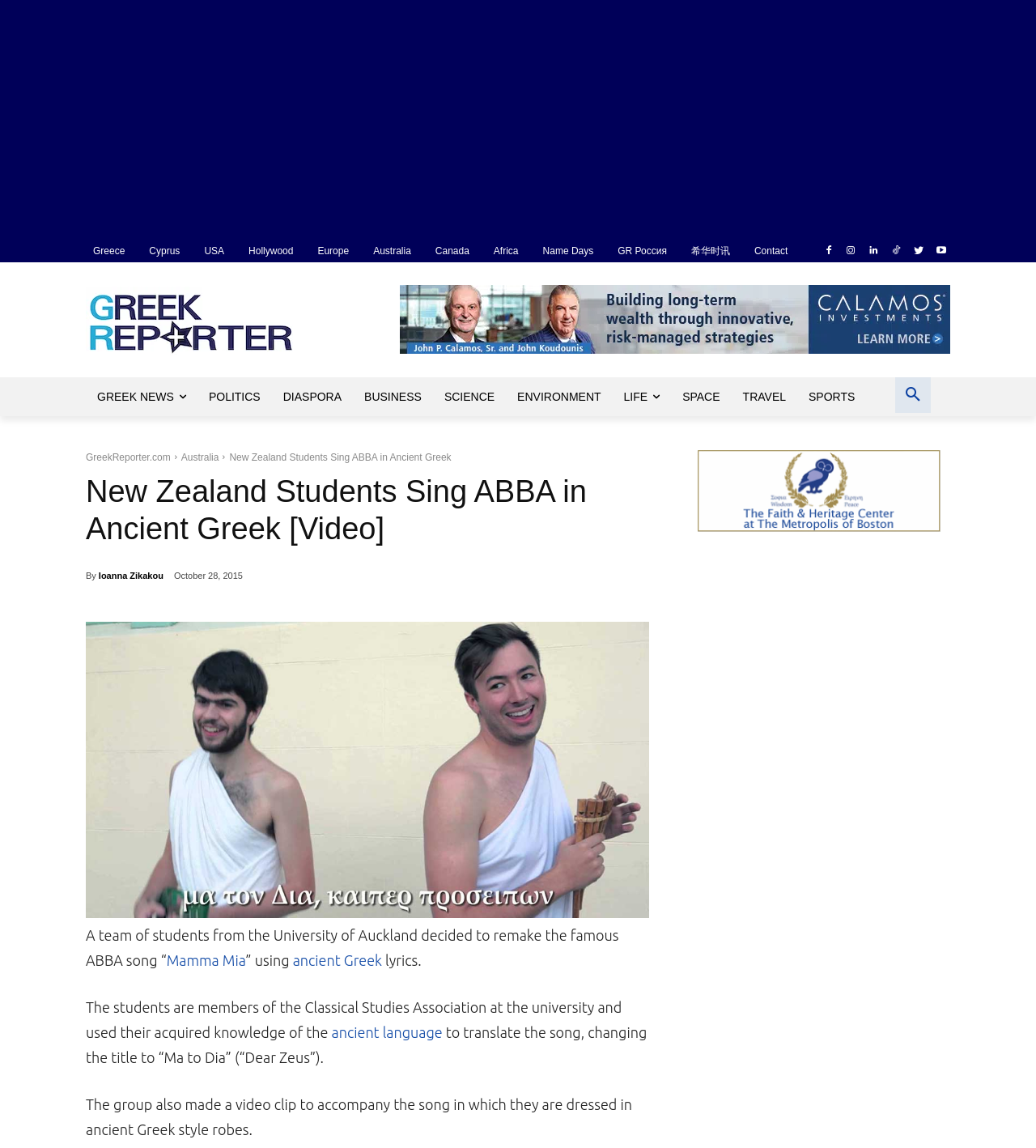Please determine the bounding box of the UI element that matches this description: Greek News. The coordinates should be given as (top-left x, top-left y, bottom-right x, bottom-right y), with all values between 0 and 1.

[0.083, 0.329, 0.191, 0.362]